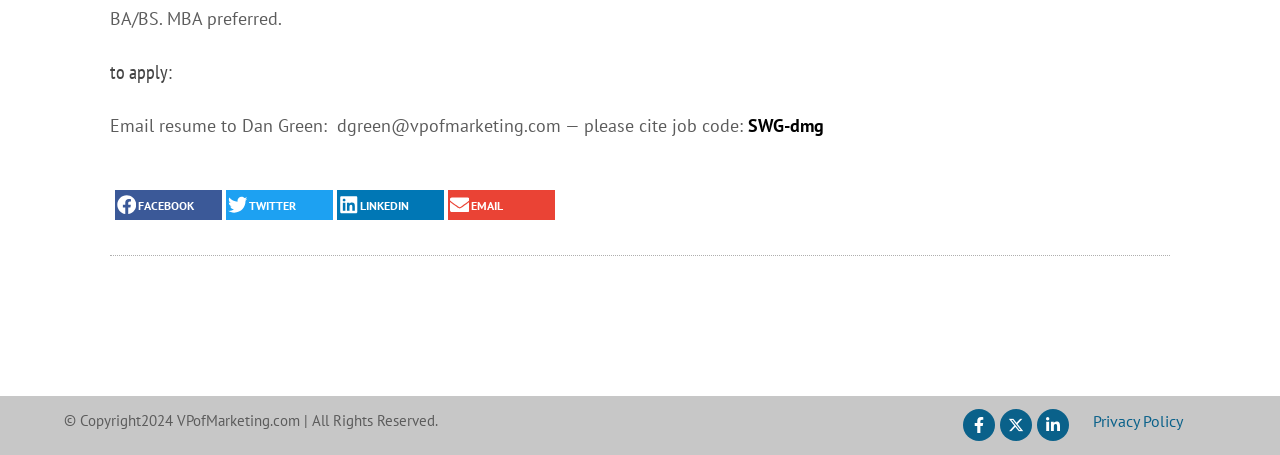Pinpoint the bounding box coordinates of the clickable element needed to complete the instruction: "Share on twitter". The coordinates should be provided as four float numbers between 0 and 1: [left, top, right, bottom].

[0.177, 0.418, 0.26, 0.484]